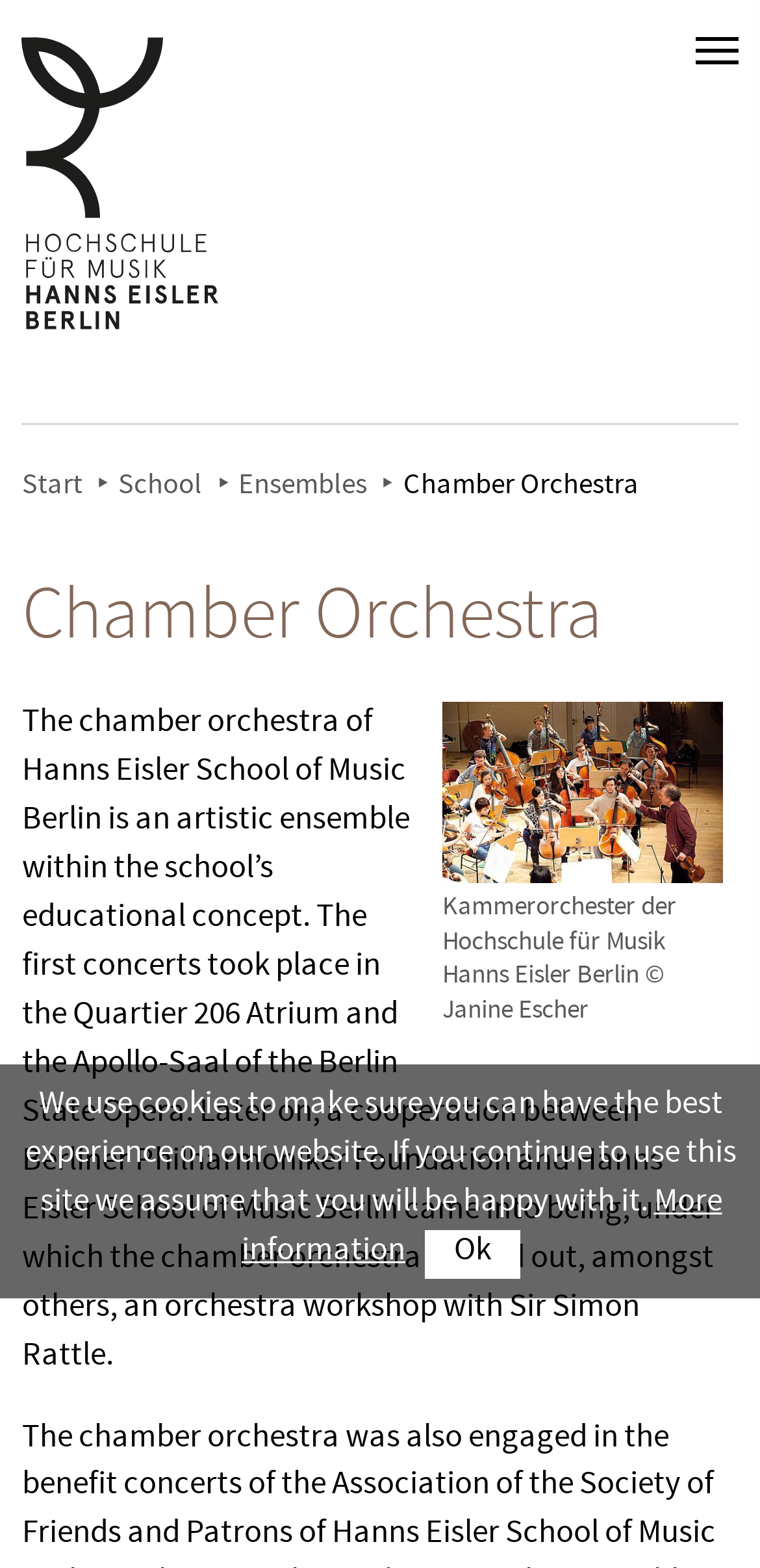Who conducted an orchestra workshop?
Use the screenshot to answer the question with a single word or phrase.

Sir Simon Rattle